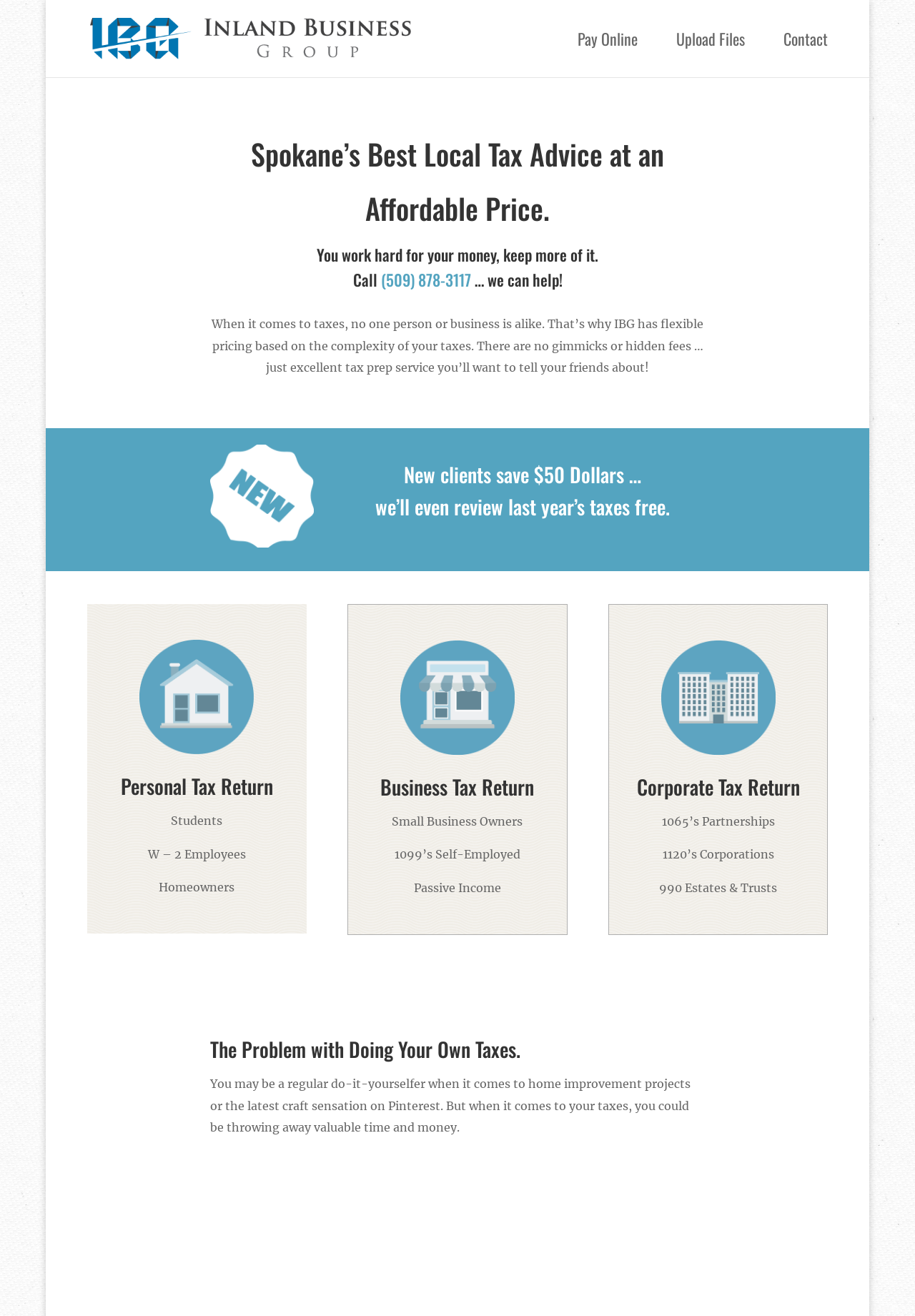Can you give a detailed response to the following question using the information from the image? What is the benefit for new clients?

I found the answer by looking at the heading that says 'New clients save $50 Dollars … we’ll even review last year’s taxes free.' which mentions the benefit for new clients.